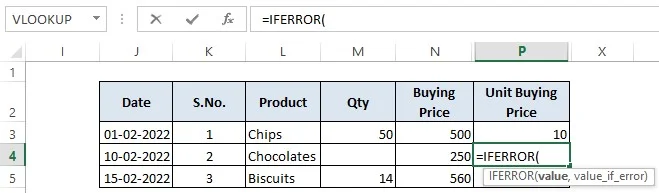What is the structure of the table in the spreadsheet? Based on the image, give a response in one word or a short phrase.

Structured format